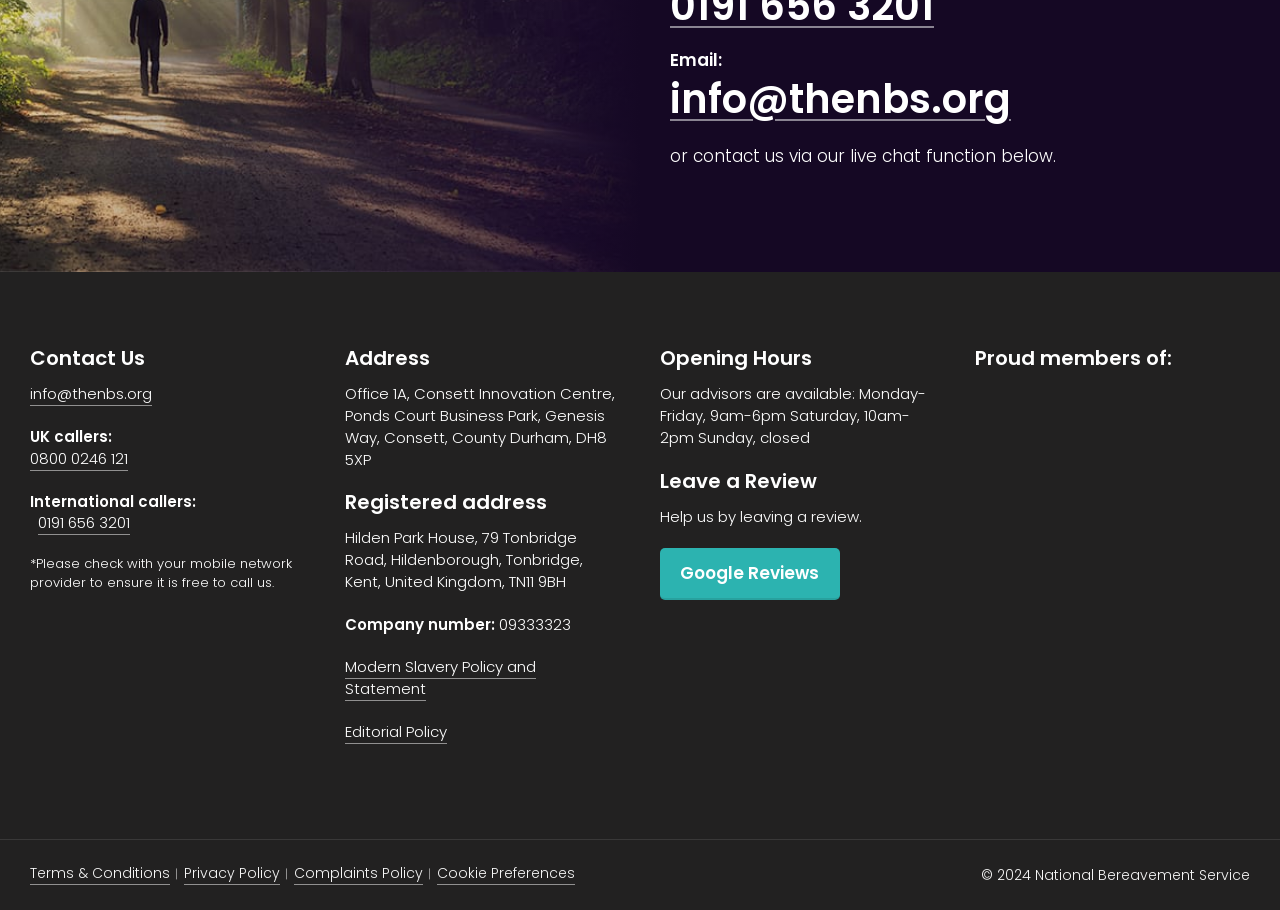Please specify the bounding box coordinates of the element that should be clicked to execute the given instruction: 'View the address of Consett Innovation Centre'. Ensure the coordinates are four float numbers between 0 and 1, expressed as [left, top, right, bottom].

[0.27, 0.421, 0.48, 0.516]